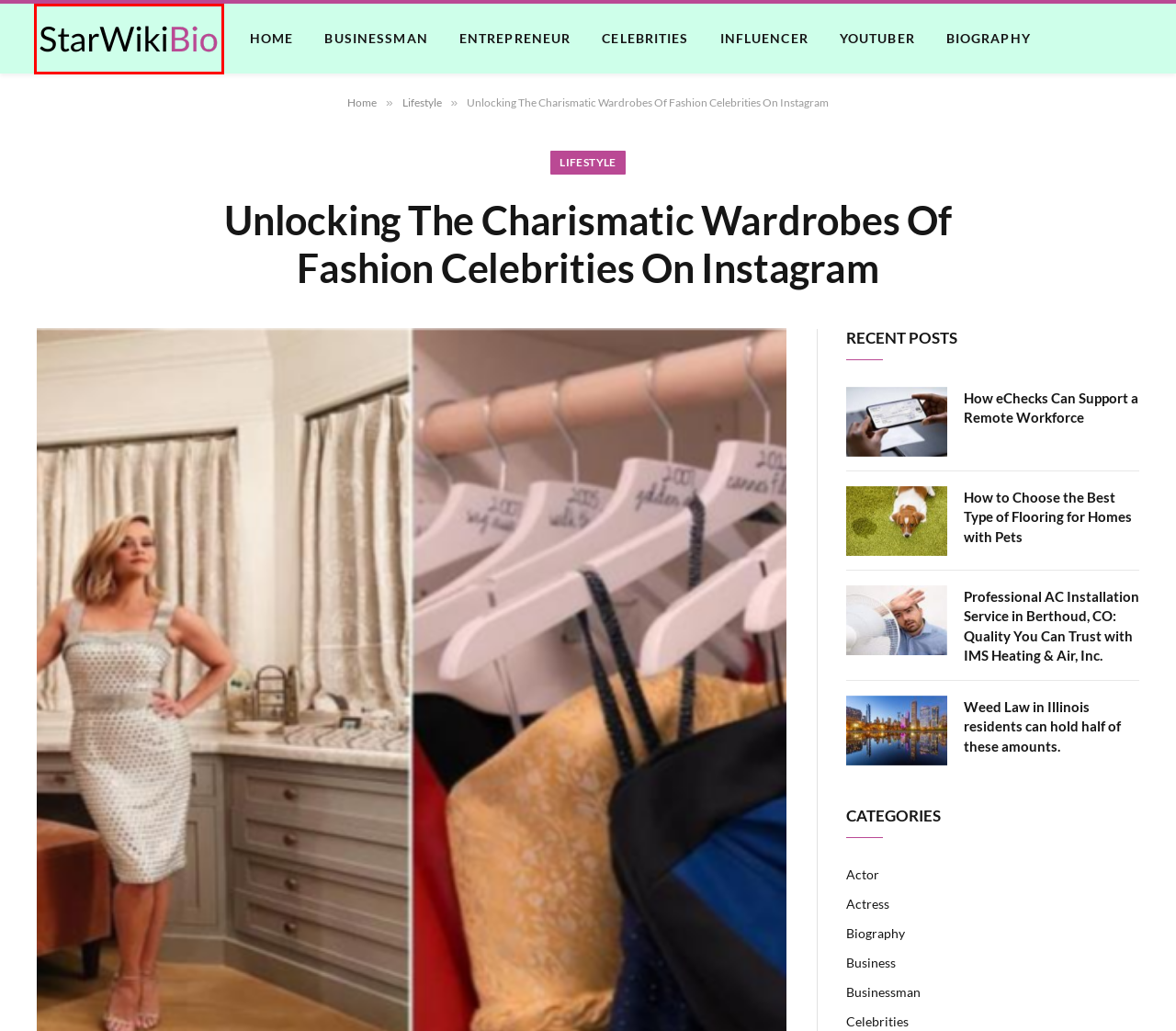Review the webpage screenshot provided, noting the red bounding box around a UI element. Choose the description that best matches the new webpage after clicking the element within the bounding box. The following are the options:
A. Entrepreneur Archives - StarWiKiBio
B. Youtuber Archives - StarWiKiBio
C. How to Choose the Best Type of Flooring for Homes with Pets - StarWiKiBio
D. Celebrities Archives - StarWiKiBio
E. StarWikiBio - Captivating Biographies That Inspire
F. Influencer Archives - StarWiKiBio
G. Biography Archives - StarWiKiBio
H. Weed Law in Illinois residents can hold half of these amounts. - StarWiKiBio

E